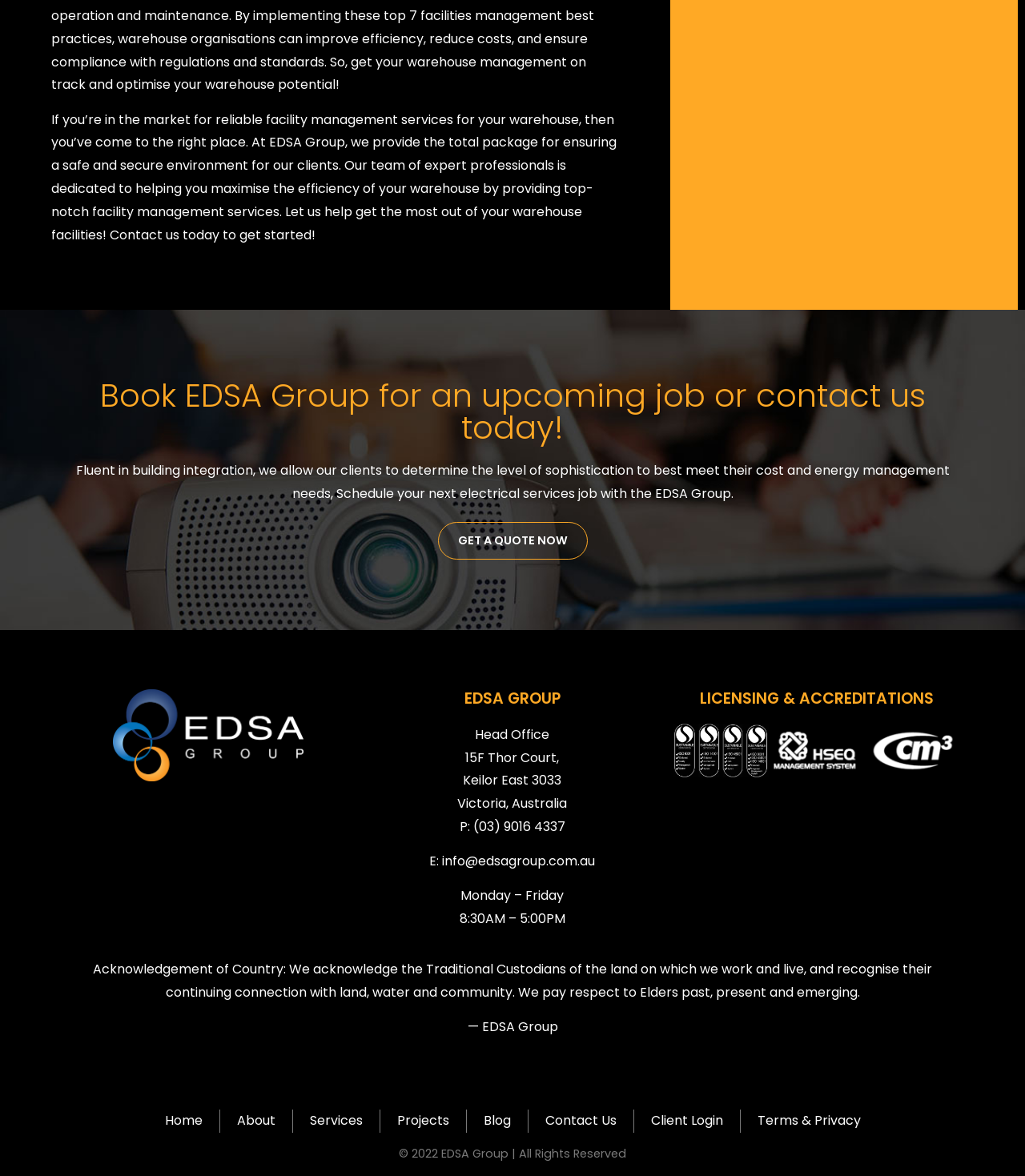For the following element description, predict the bounding box coordinates in the format (top-left x, top-left y, bottom-right x, bottom-right y). All values should be floating point numbers between 0 and 1. Description: Home

[0.161, 0.944, 0.197, 0.963]